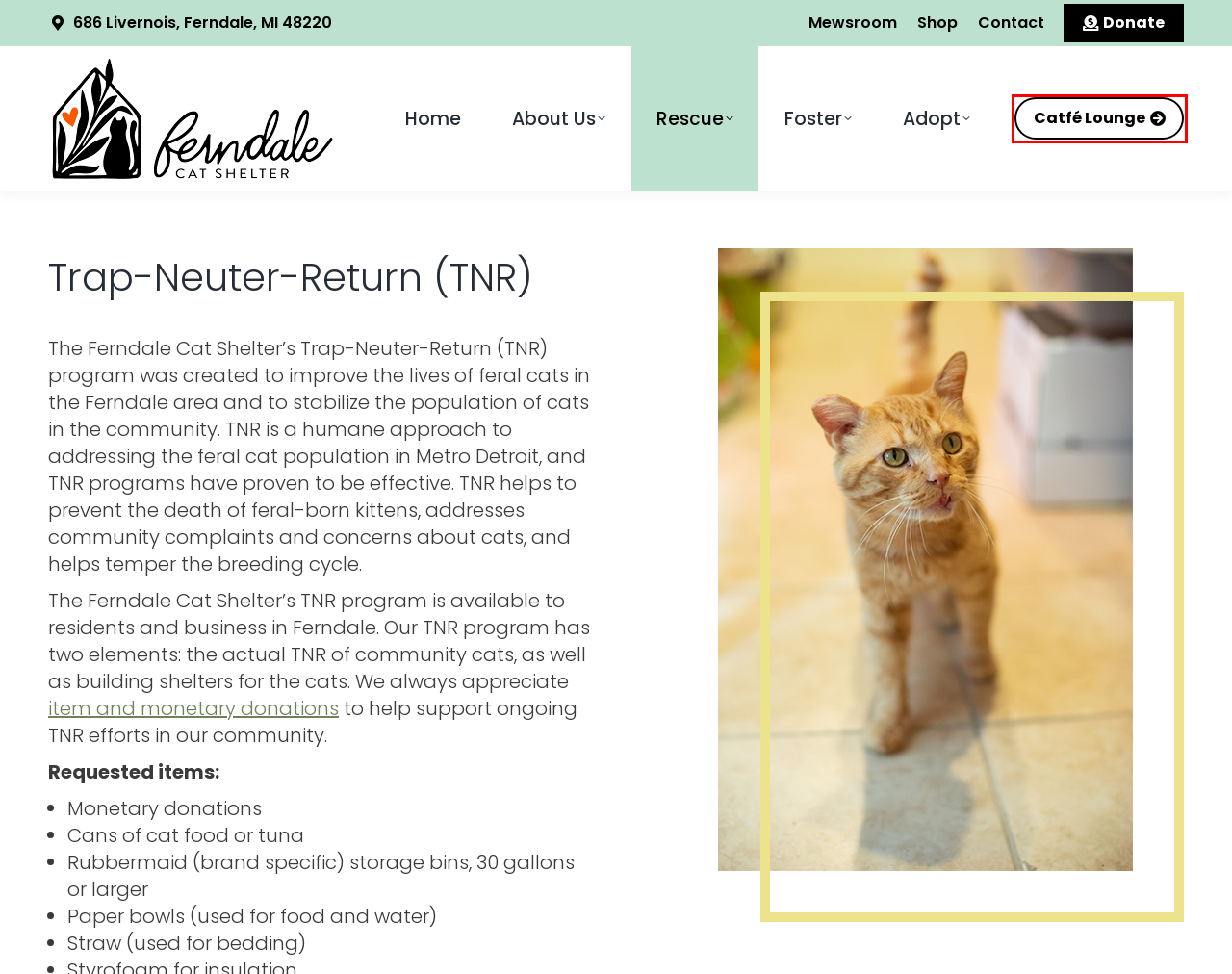You are looking at a webpage screenshot with a red bounding box around an element. Pick the description that best matches the new webpage after interacting with the element in the red bounding box. The possible descriptions are:
A. Item Donations & Wishlist | Ferndale Cat Shelter
B. Donate to the Ferndale Cat Shelter
C. Contact Us | Ferndale Cat Shelter
D. Foster a Cat in Metro Detroit | Ferndale Cat Shelter
E. Mewsroom | Ferndale Cat Shelter
F. The Catfe Lounge | Ferndale Cat Shelter
G. Ferndale Cat Shelter: saving the world, one cat at a time.
H. Adopt a Cat or Kitten in Metro Detroit | Ferndale Cat Shelter

F